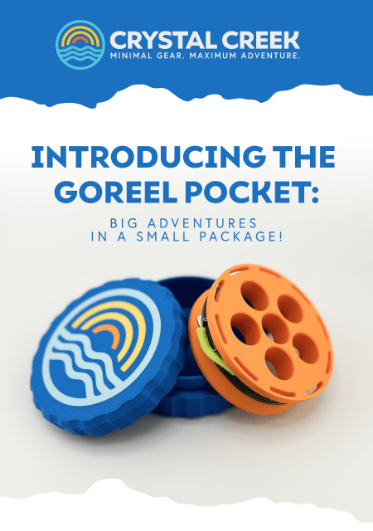Answer the question with a brief word or phrase:
What is the purpose of the Goreel Pocket?

For outdoor enthusiasts